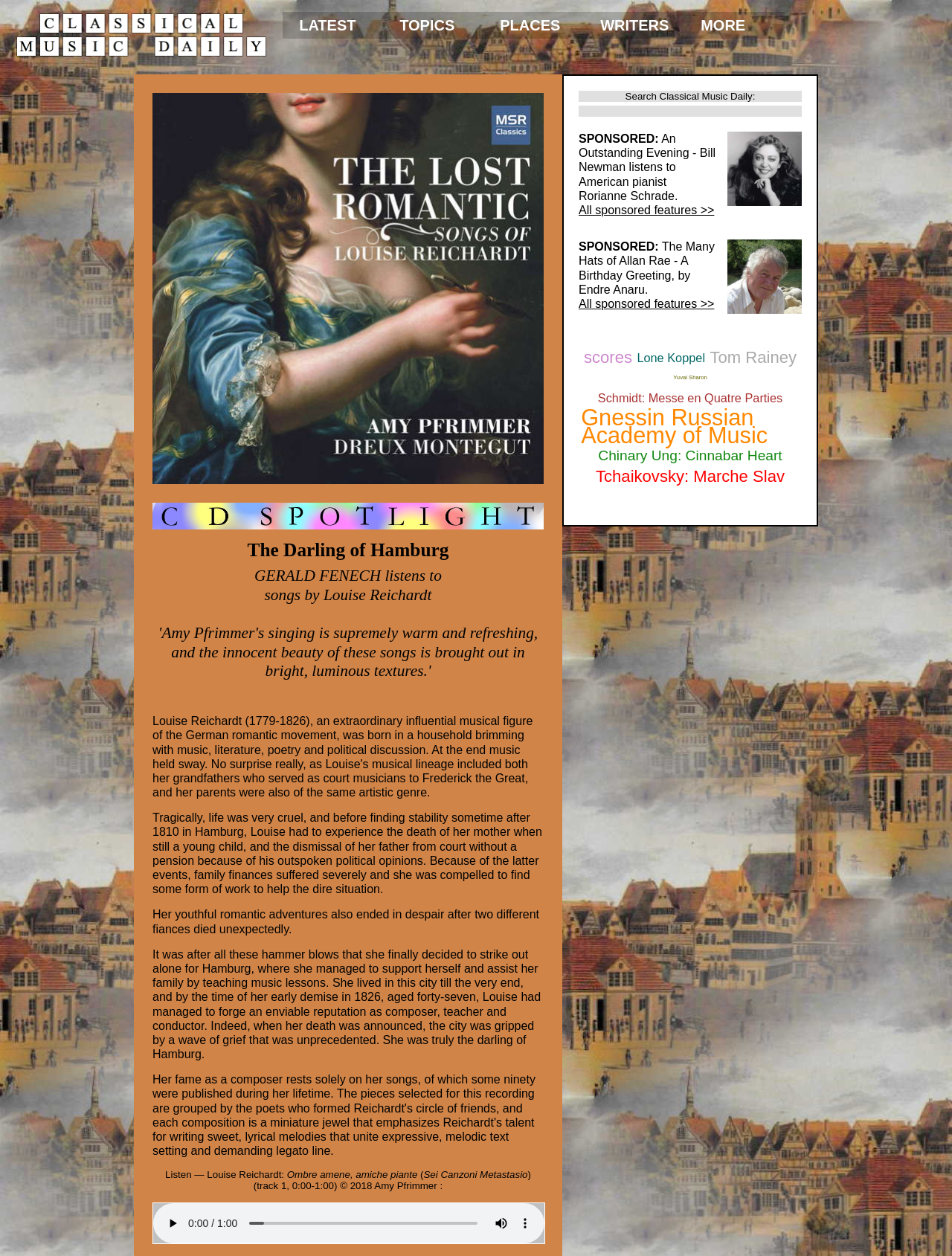Using the given description, provide the bounding box coordinates formatted as (top-left x, top-left y, bottom-right x, bottom-right y), with all values being floating point numbers between 0 and 1. Description: All sponsored features >>

[0.608, 0.237, 0.75, 0.247]